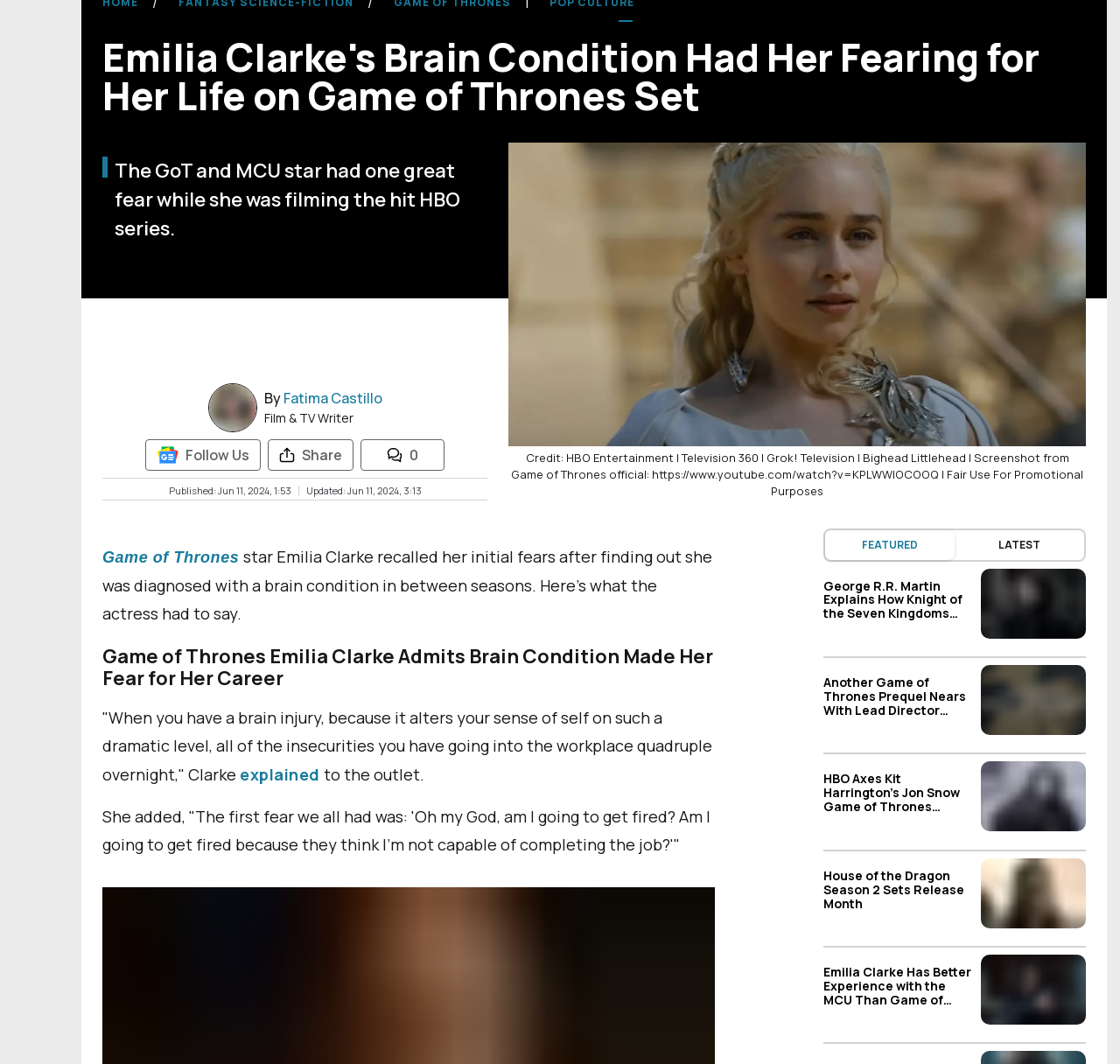How many related articles are listed at the bottom of the page?
Examine the image and give a concise answer in one word or a short phrase.

5